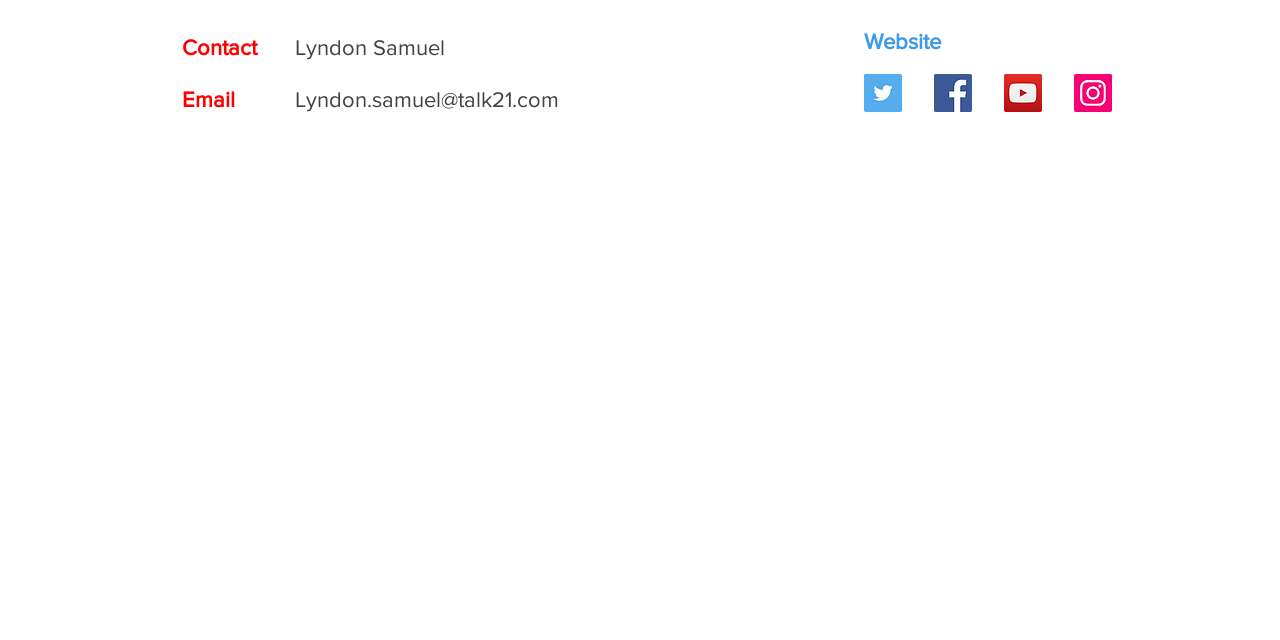Given the element description "aria-label="Facebook"", identify the bounding box of the corresponding UI element.

[0.73, 0.116, 0.759, 0.175]